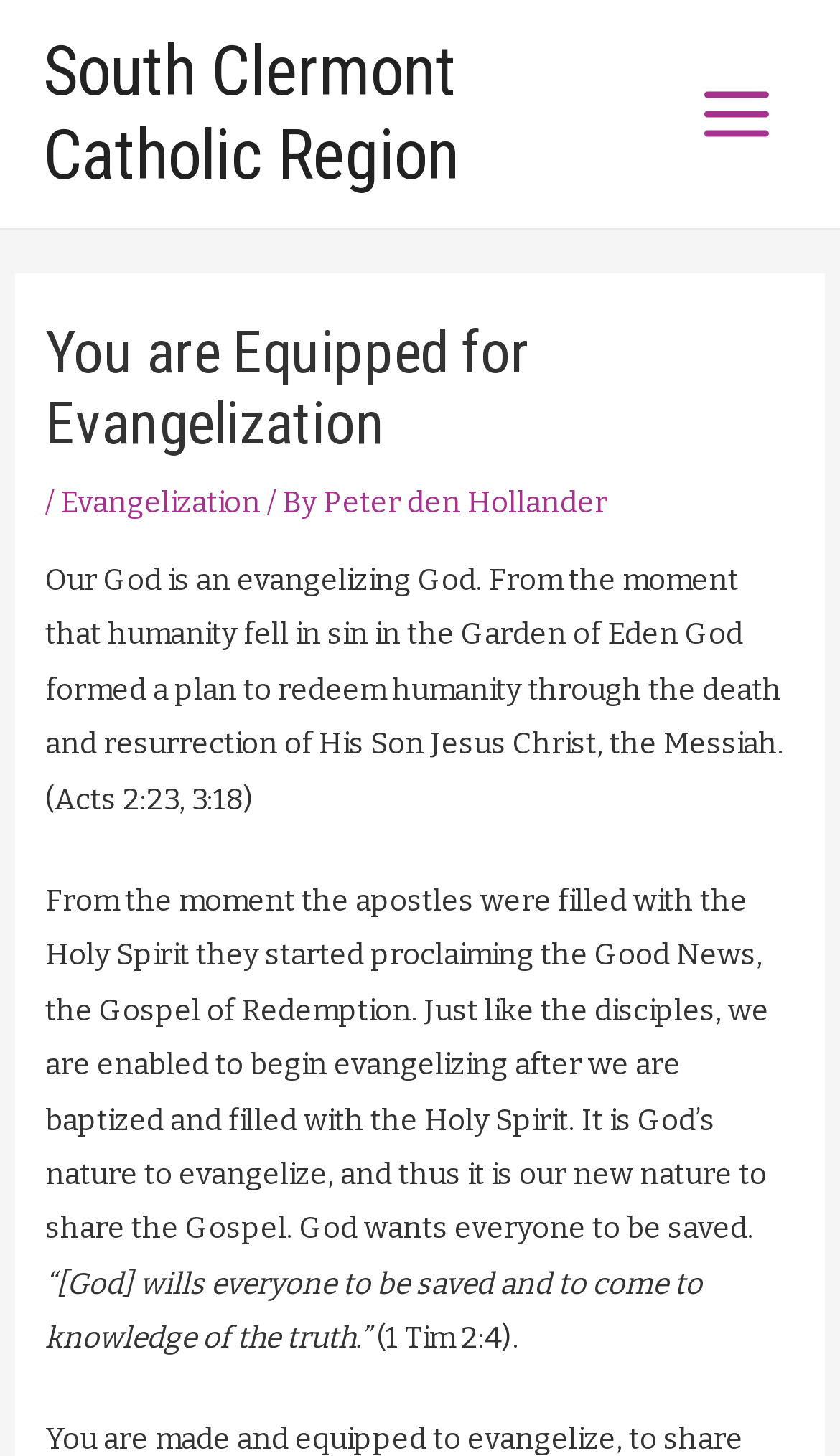Locate the bounding box of the UI element with the following description: "Peter den Hollander".

[0.385, 0.332, 0.723, 0.357]